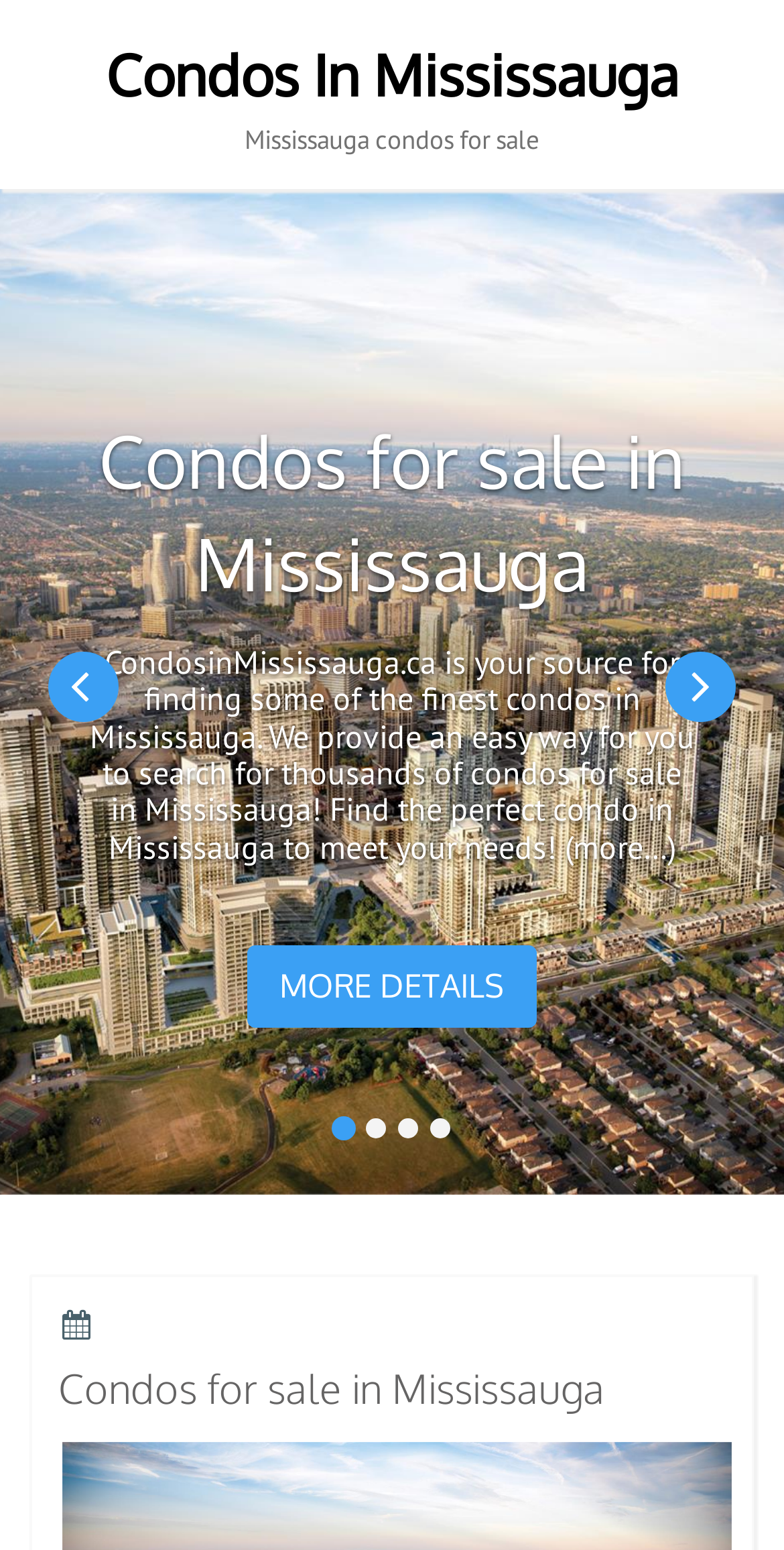Write an elaborate caption that captures the essence of the webpage.

The webpage is dedicated to providing information about condos for sale and rent in Mississauga. At the top, there is a heading that reads "Condos In Mississauga" followed by a link with the same text. Below this, there is a static text that says "Mississauga condos for sale". 

On the left side of the page, there is a list box that takes up most of the vertical space. Within this list box, there are several elements. The first element is a static text that reads "Condos for sale in Mississauga". Below this, there is a longer paragraph of static text that describes the purpose of the website, which is to provide an easy way to search for condos for sale in Mississauga. This paragraph ends with a link that says "MORE DETAILS". 

On the right side of the page, there are two links, one with an icon represented by "\uf104" and another with an icon represented by "\uf105". The latter link contains a header that says "POSTED ON" and a heading that says "Condos for sale in Mississauga" with a link to the same text.